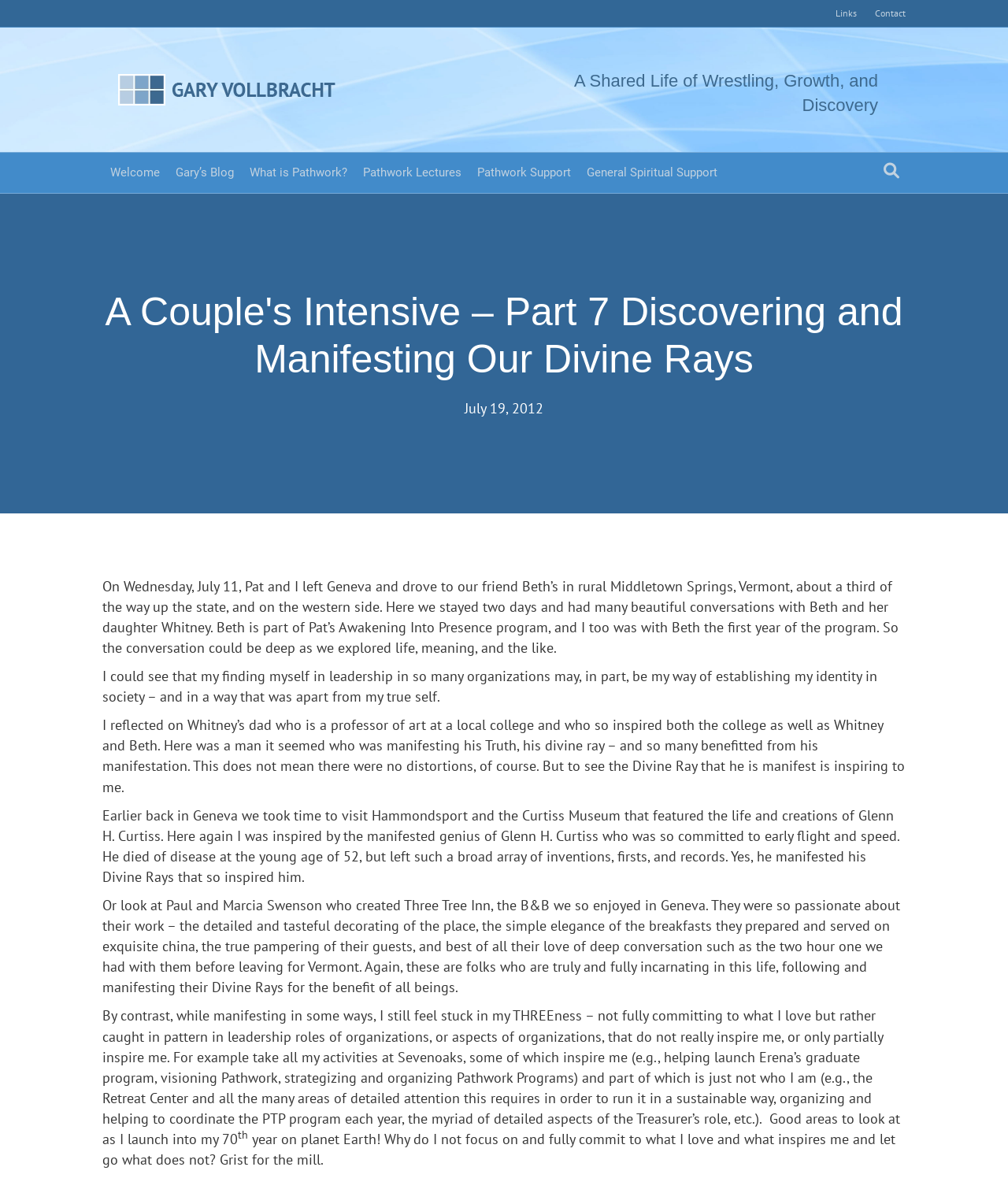Pinpoint the bounding box coordinates of the clickable element to carry out the following instruction: "Click on the 'Contact' link."

[0.86, 0.003, 0.906, 0.019]